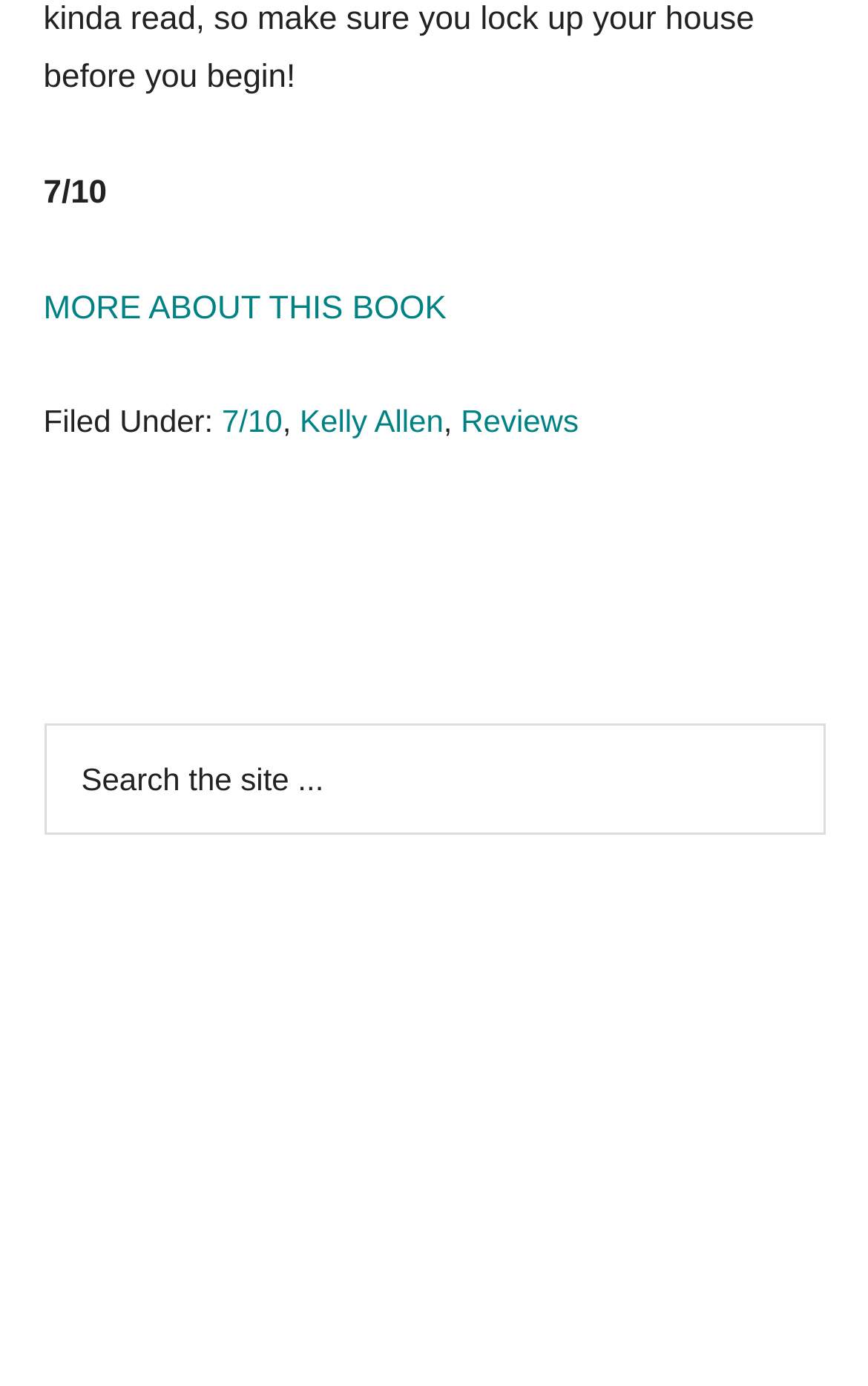Please specify the bounding box coordinates in the format (top-left x, top-left y, bottom-right x, bottom-right y), with all values as floating point numbers between 0 and 1. Identify the bounding box of the UI element described by: MORE ABOUT THIS BOOK

[0.05, 0.21, 0.514, 0.236]